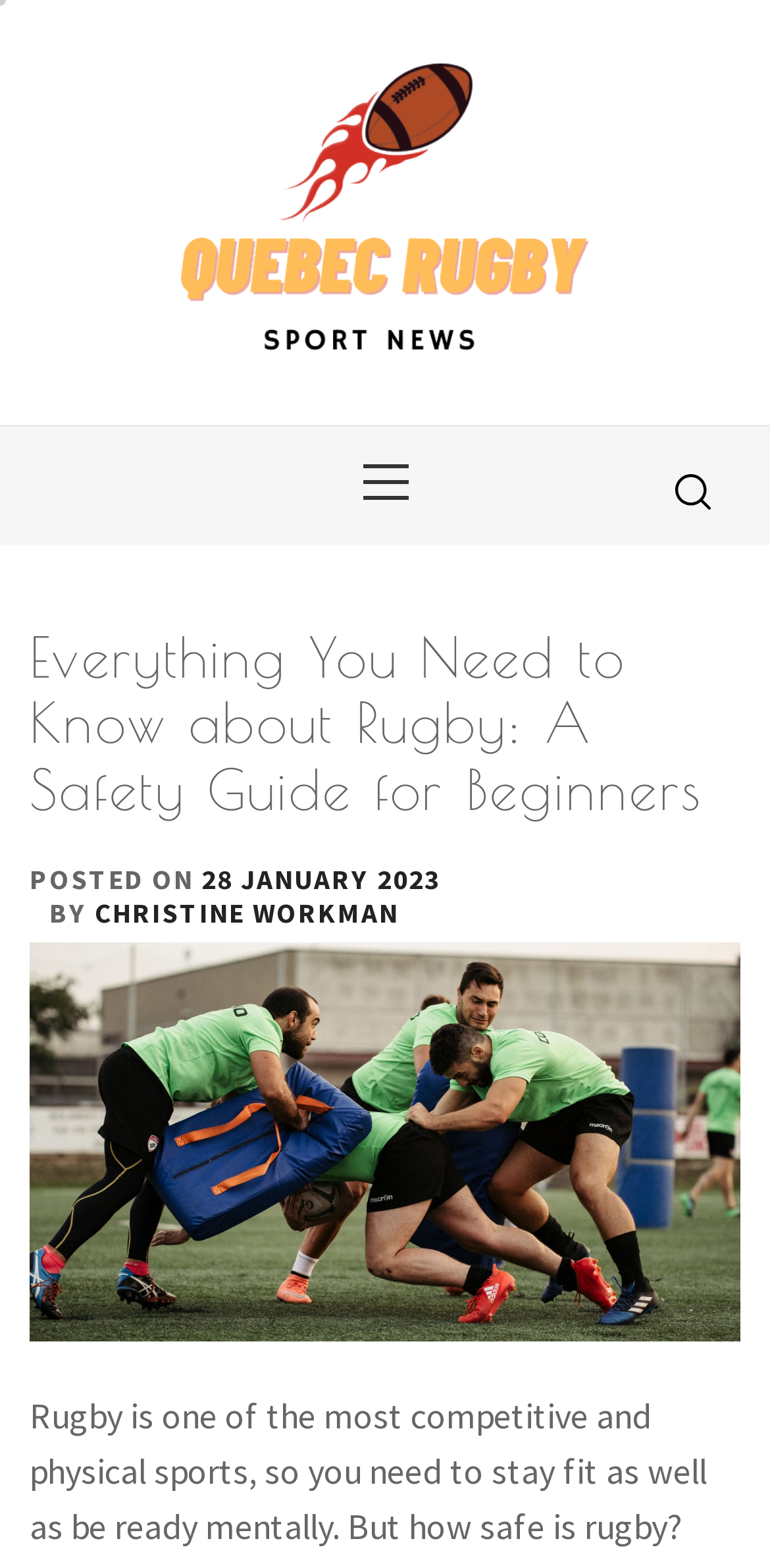Describe all the significant parts and information present on the webpage.

The webpage is about rugby, specifically a safety guide for beginners. At the top left, there is a link to "Quebec Rugby" accompanied by an image with the same name. To the right of the image, there is a primary menu control. 

Below the top section, there is a prominent header that spans the width of the page, containing the title "Everything You Need to Know about Rugby: A Safety Guide for Beginners". Underneath the title, there is a section with the post date "28 JANUARY 2023" and the author "CHRISTINE WORKMAN". 

On the top right, there is a search button. The overall layout is organized, with clear headings and concise text.